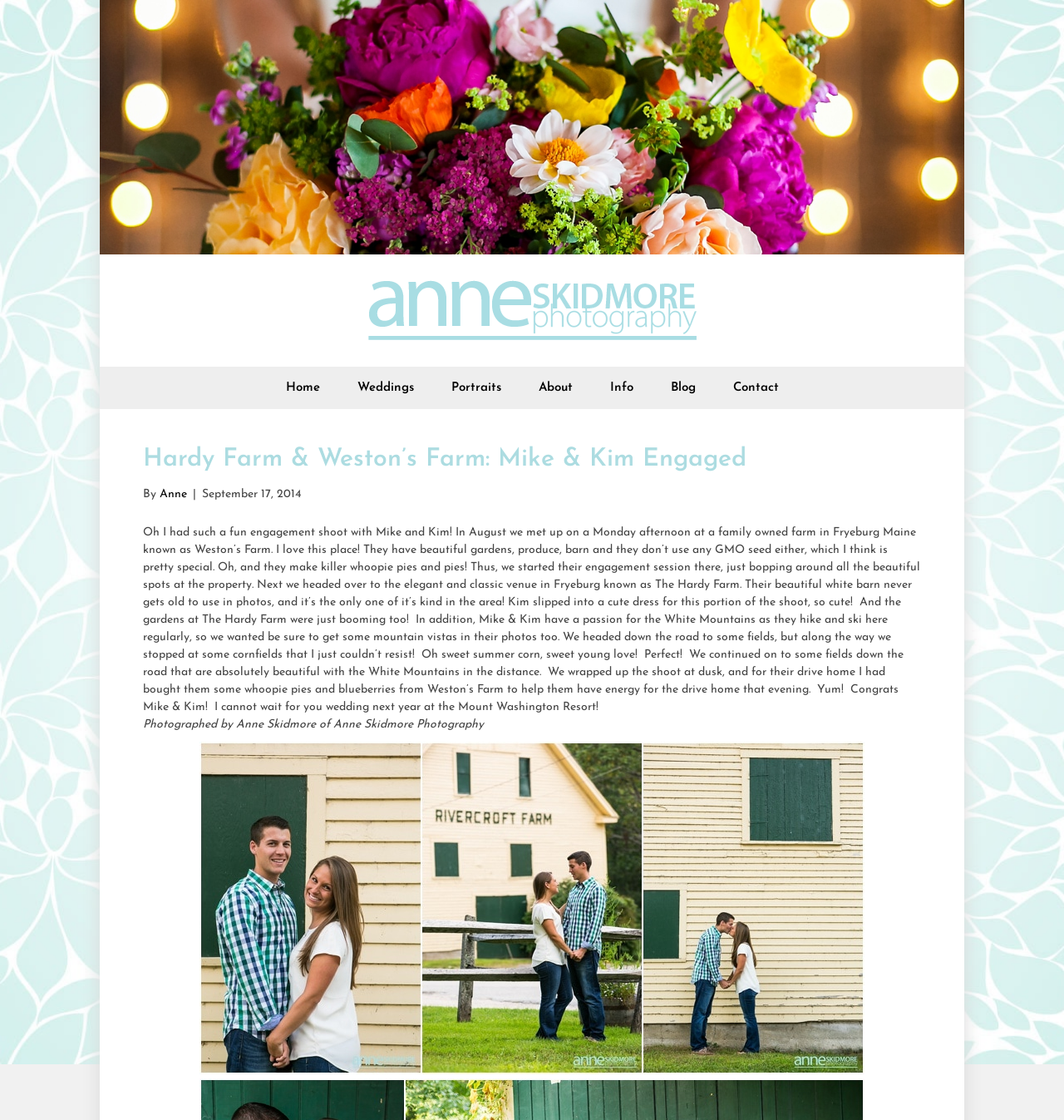With reference to the image, please provide a detailed answer to the following question: Where did Mike and Kim's engagement shoot take place?

The answer can be found in the text 'In August we met up on a Monday afternoon at a family owned farm in Fryeburg Maine known as Weston’s Farm... Next we headed over to the elegant and classic venue in Fryeburg known as The Hardy Farm.' which describes the locations of the engagement shoot.